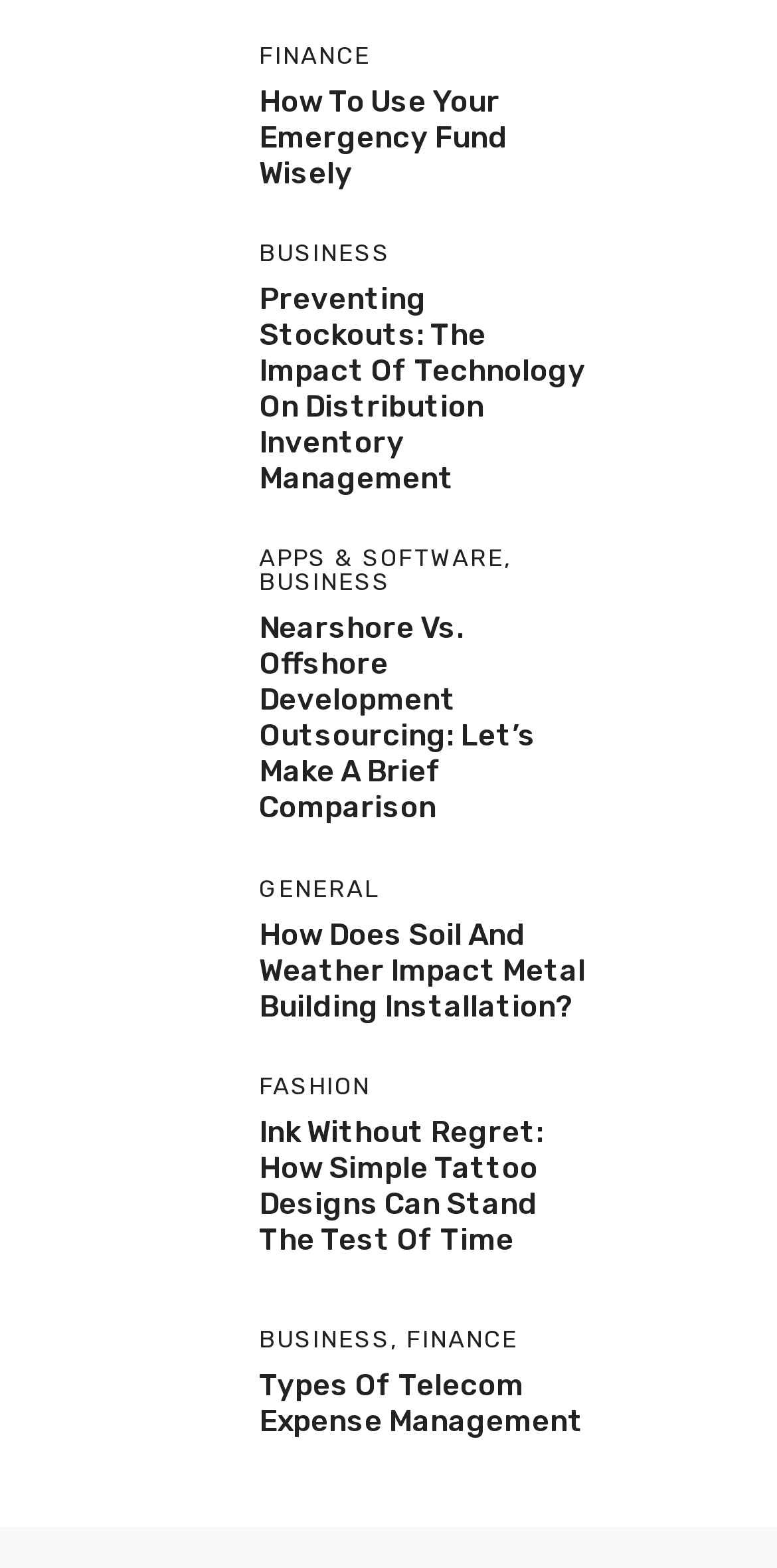Pinpoint the bounding box coordinates of the area that must be clicked to complete this instruction: "Discover how soil and weather impact metal building installation".

[0.333, 0.585, 0.754, 0.653]